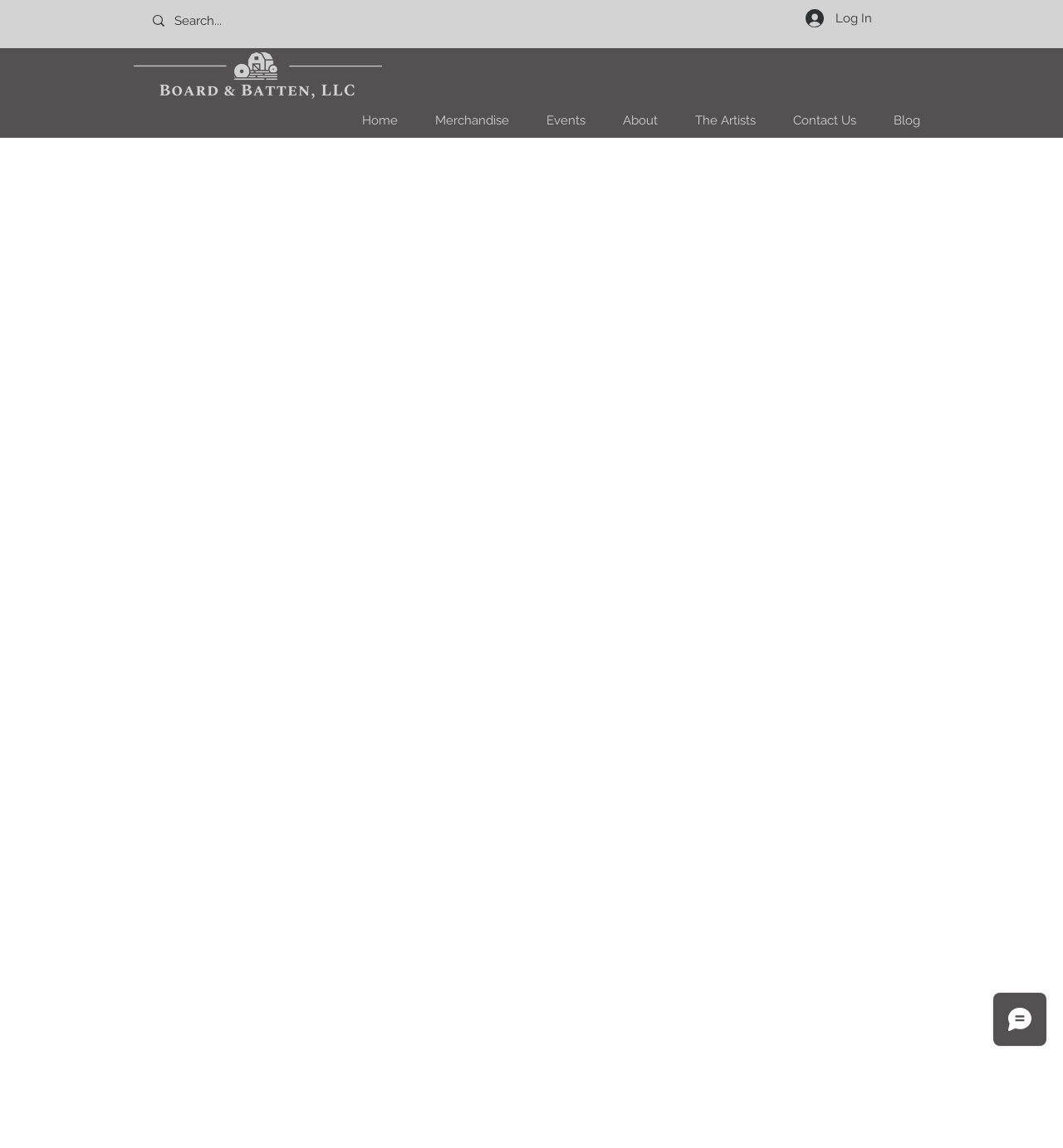Please specify the bounding box coordinates of the clickable region necessary for completing the following instruction: "log in to the website". The coordinates must consist of four float numbers between 0 and 1, i.e., [left, top, right, bottom].

[0.747, 0.004, 0.831, 0.028]